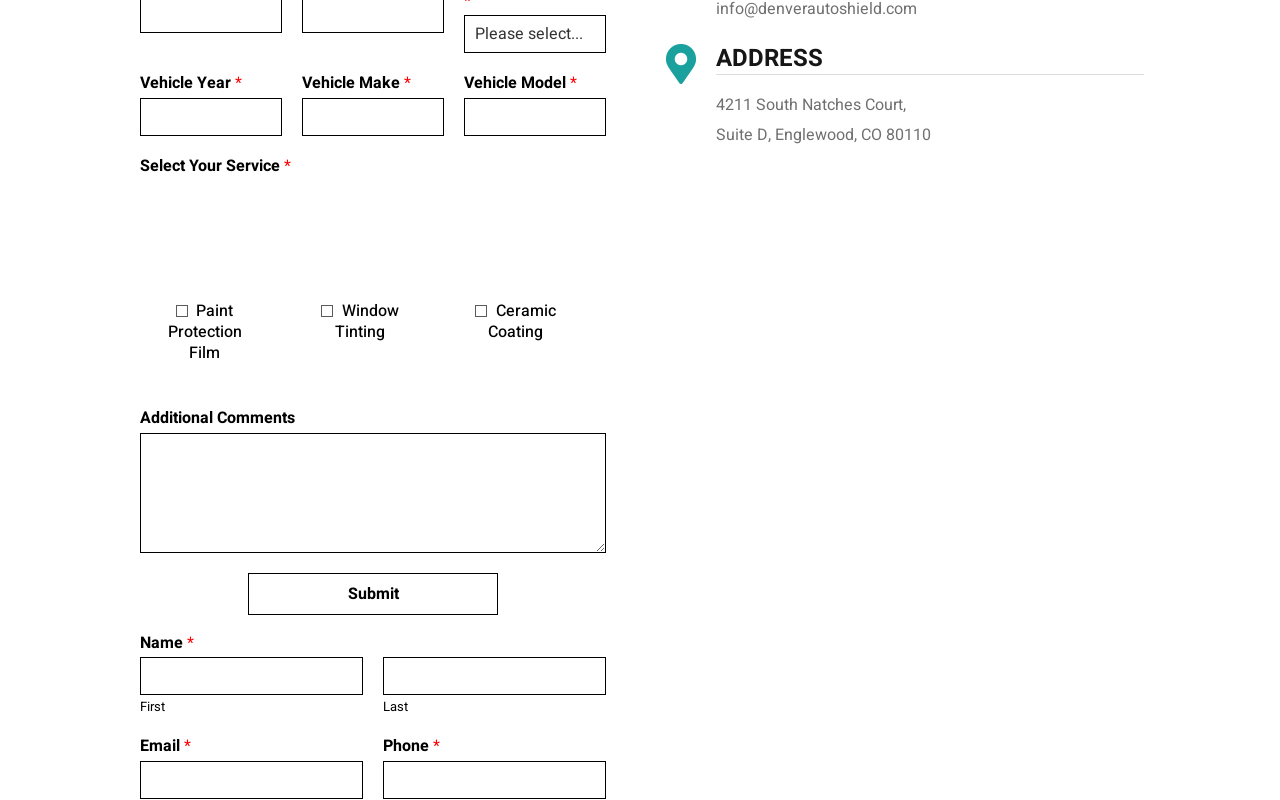What is the address of the service provider?
Please respond to the question with a detailed and thorough explanation.

The address is located at the bottom of the webpage, under the 'ADDRESS' heading, and is specified as 4211 South Natches Court, Suite D, Englewood, CO 80110.